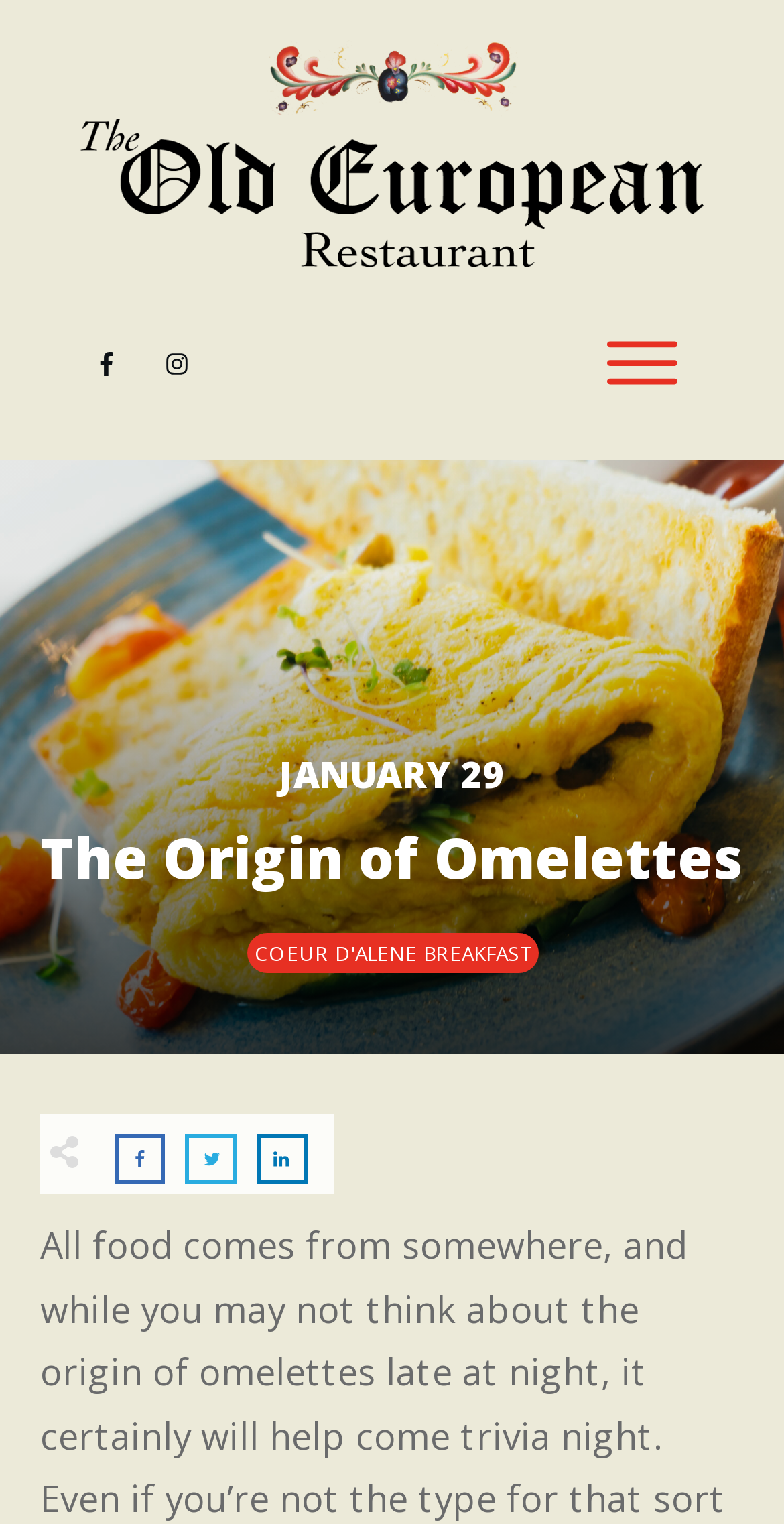Provide a short answer to the following question with just one word or phrase: How many table elements are on this webpage?

1